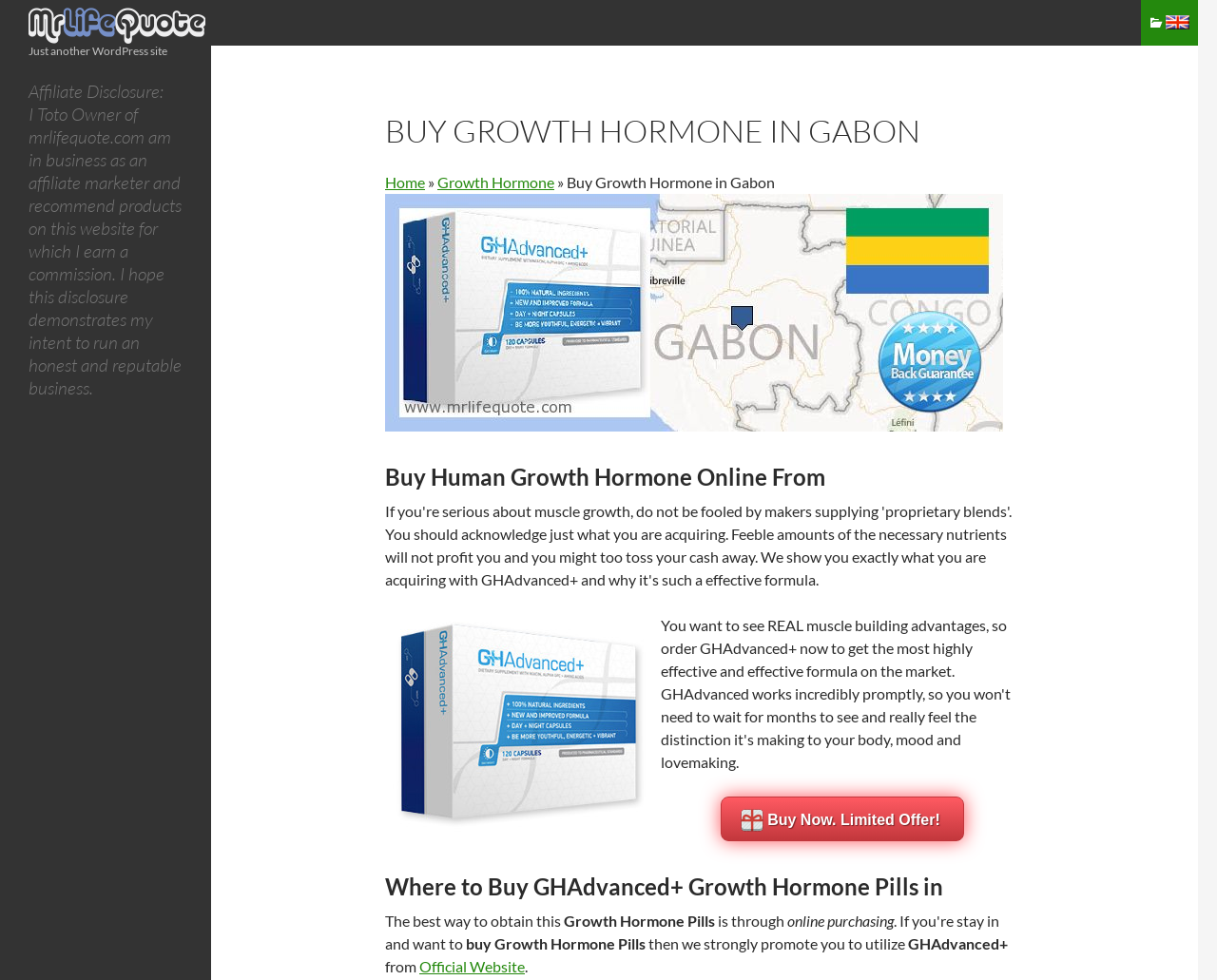Look at the image and write a detailed answer to the question: 
How many images are on the webpage?

There are two images on the webpage, one with the description 'Where to Buy Growth Hormone online Gabon' and another with the description 'Where to Buy Growth Hormone in'.